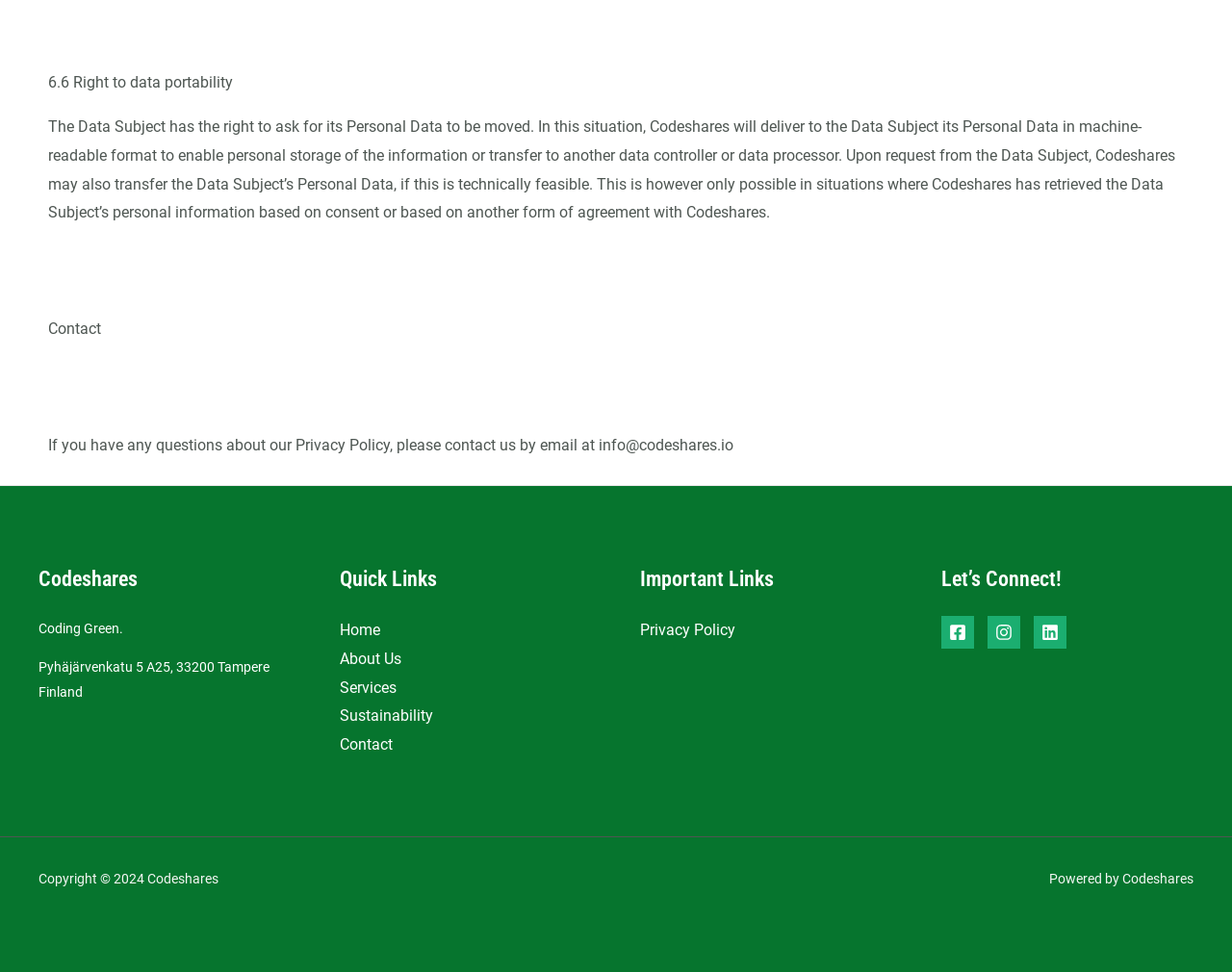Locate the bounding box coordinates of the area you need to click to fulfill this instruction: 'Go to Home'. The coordinates must be in the form of four float numbers ranging from 0 to 1: [left, top, right, bottom].

[0.275, 0.639, 0.308, 0.658]